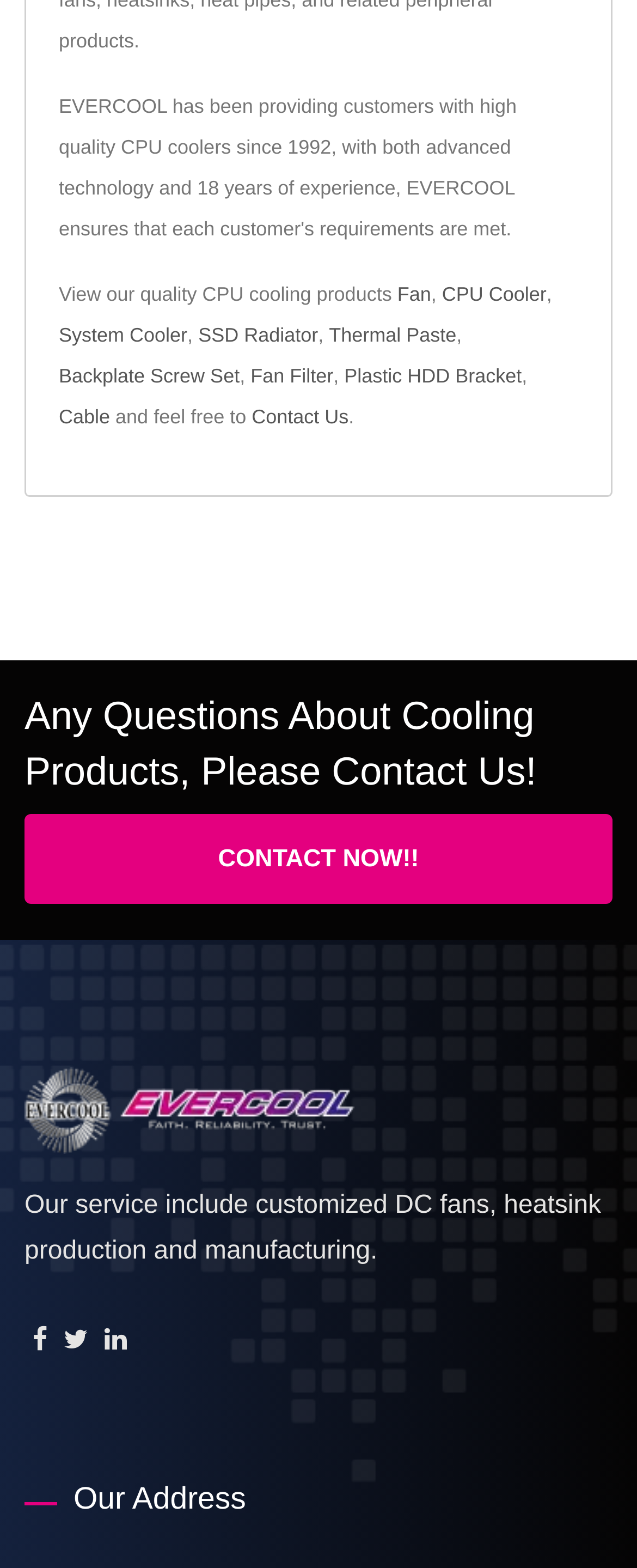Determine the bounding box coordinates for the clickable element to execute this instruction: "Follow us on Facebook". Provide the coordinates as four float numbers between 0 and 1, i.e., [left, top, right, bottom].

[0.051, 0.845, 0.074, 0.869]